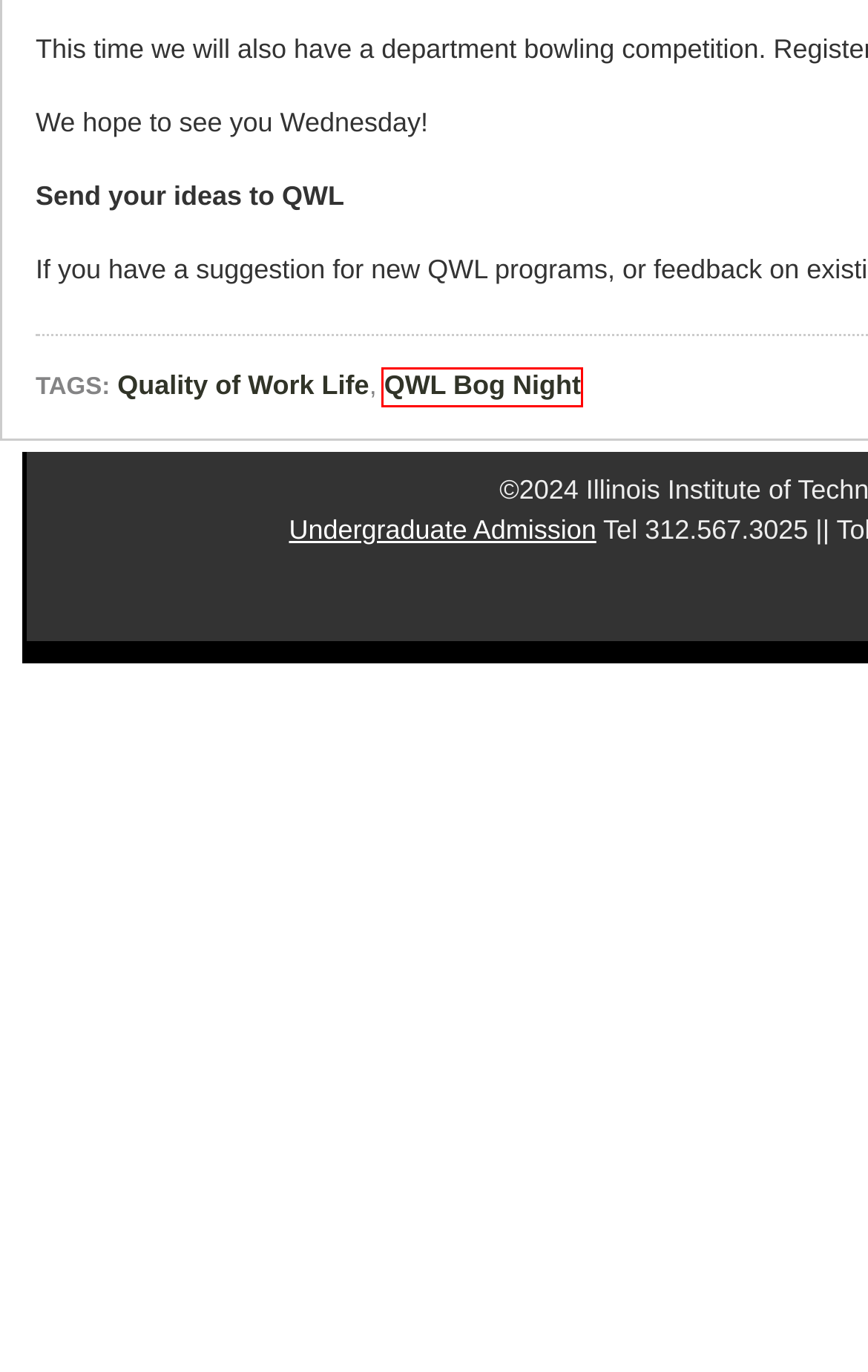You have received a screenshot of a webpage with a red bounding box indicating a UI element. Please determine the most fitting webpage description that matches the new webpage after clicking on the indicated element. The choices are:
A. Illinois Tech Today | QWL Bog Night
B. Illinois Tech Today | Research
C. Submissions
D. Illinois Tech Today | Quality of Work Life
E. Illinois Tech Today | Faculty/Staff
F. Illinois Tech Today | University News
G. Illinois Tech Today | News and Information for Illinois Institute of Technology
H. Illinois Tech Today | Students

A